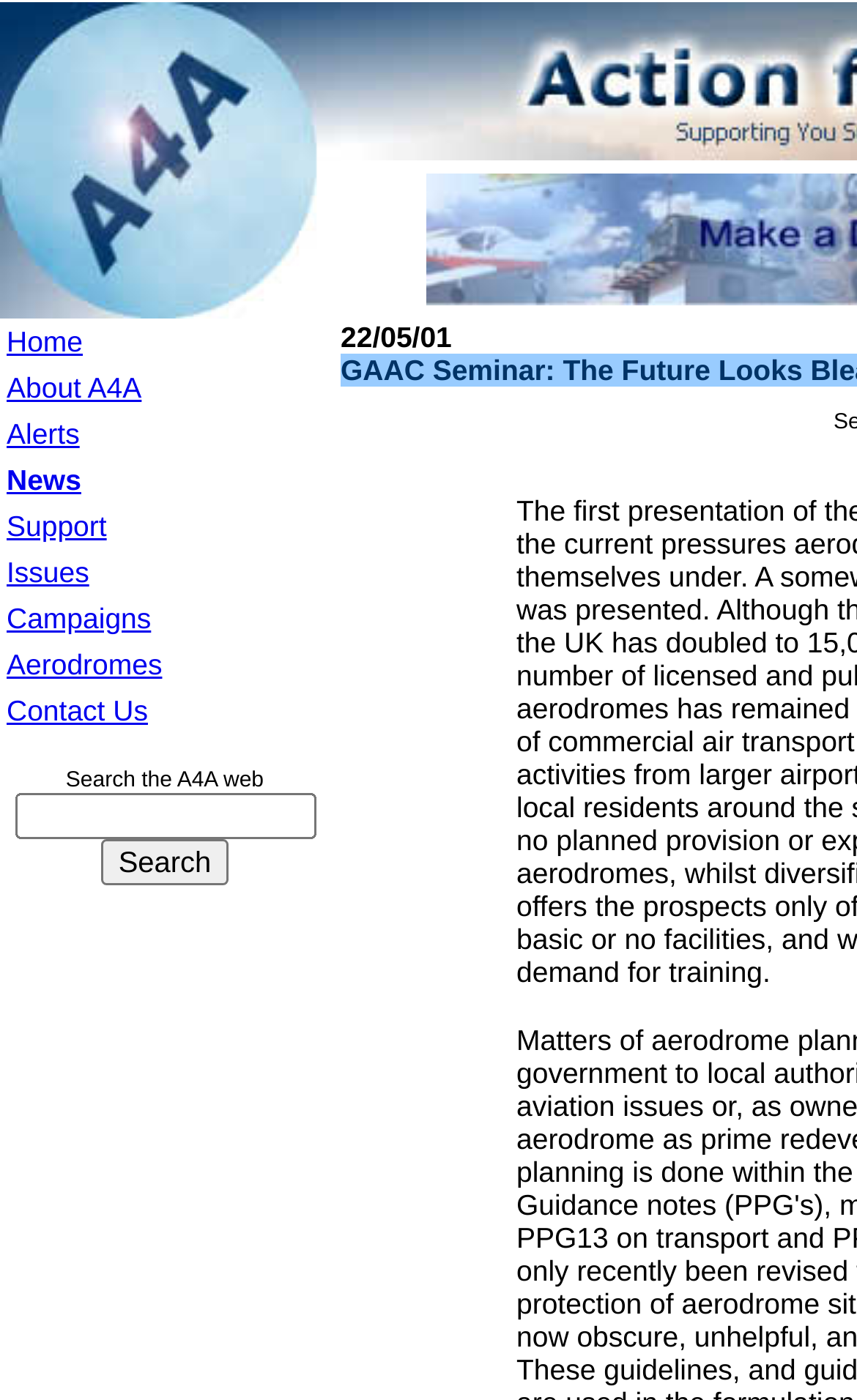How many menu items are there in the top navigation bar?
Look at the screenshot and respond with one word or a short phrase.

8